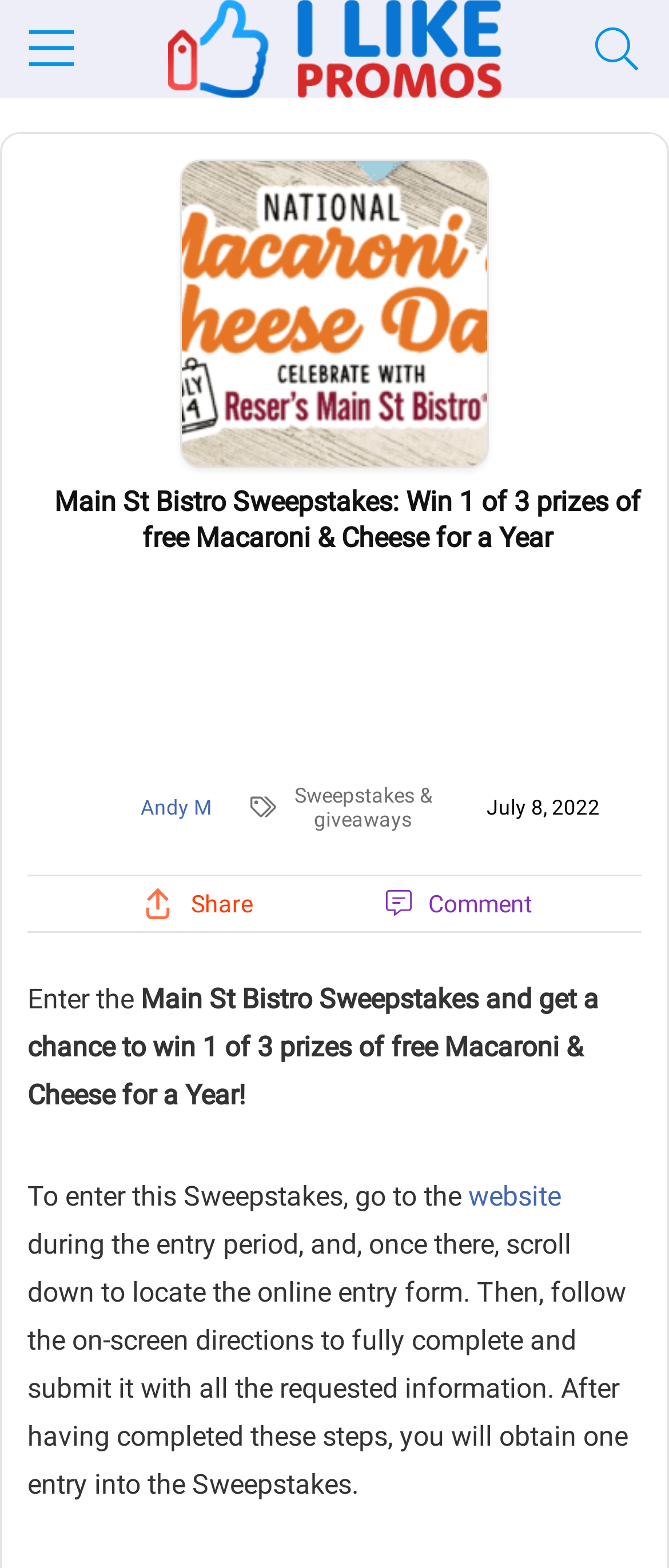Provide a short, one-word or phrase answer to the question below:
What is the first step to enter the sweepstakes?

Go to the website